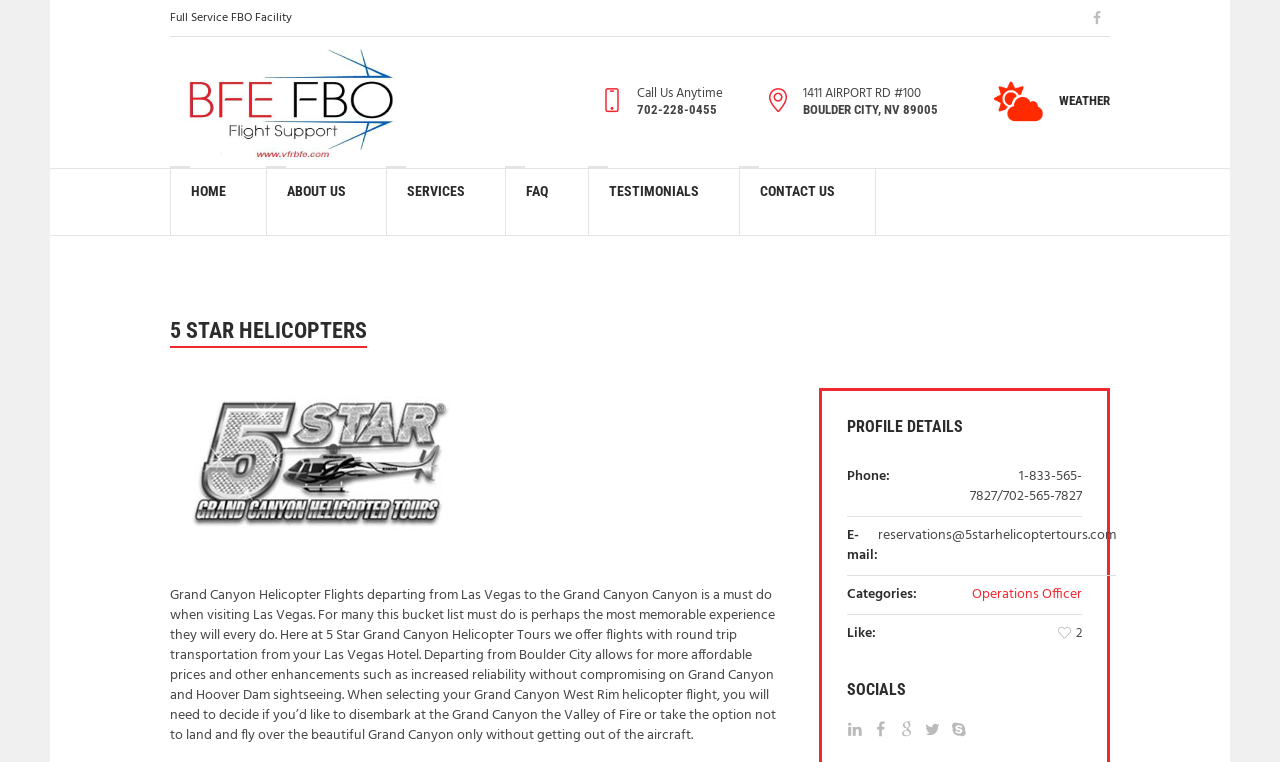Determine the bounding box coordinates for the area that should be clicked to carry out the following instruction: "Check the testimonials".

[0.46, 0.22, 0.577, 0.31]